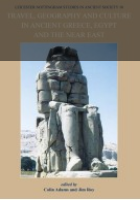Summarize the image with a detailed caption.

The image features the cover of a scholarly volume titled "Travel, Geography and Culture in Ancient Greece, Egypt and the Near East." This book, edited by Colin Adams and Jon Beaty, is part of the "Oxford Studies in Ancient Society" series. The cover illustrates a prominent archaeological sculpture, symbolizing the rich historical context explored within the text. The work aims to contribute to a deeper understanding of ancient societies, their interactions, and cultural landscapes across these significant regions of the ancient world.